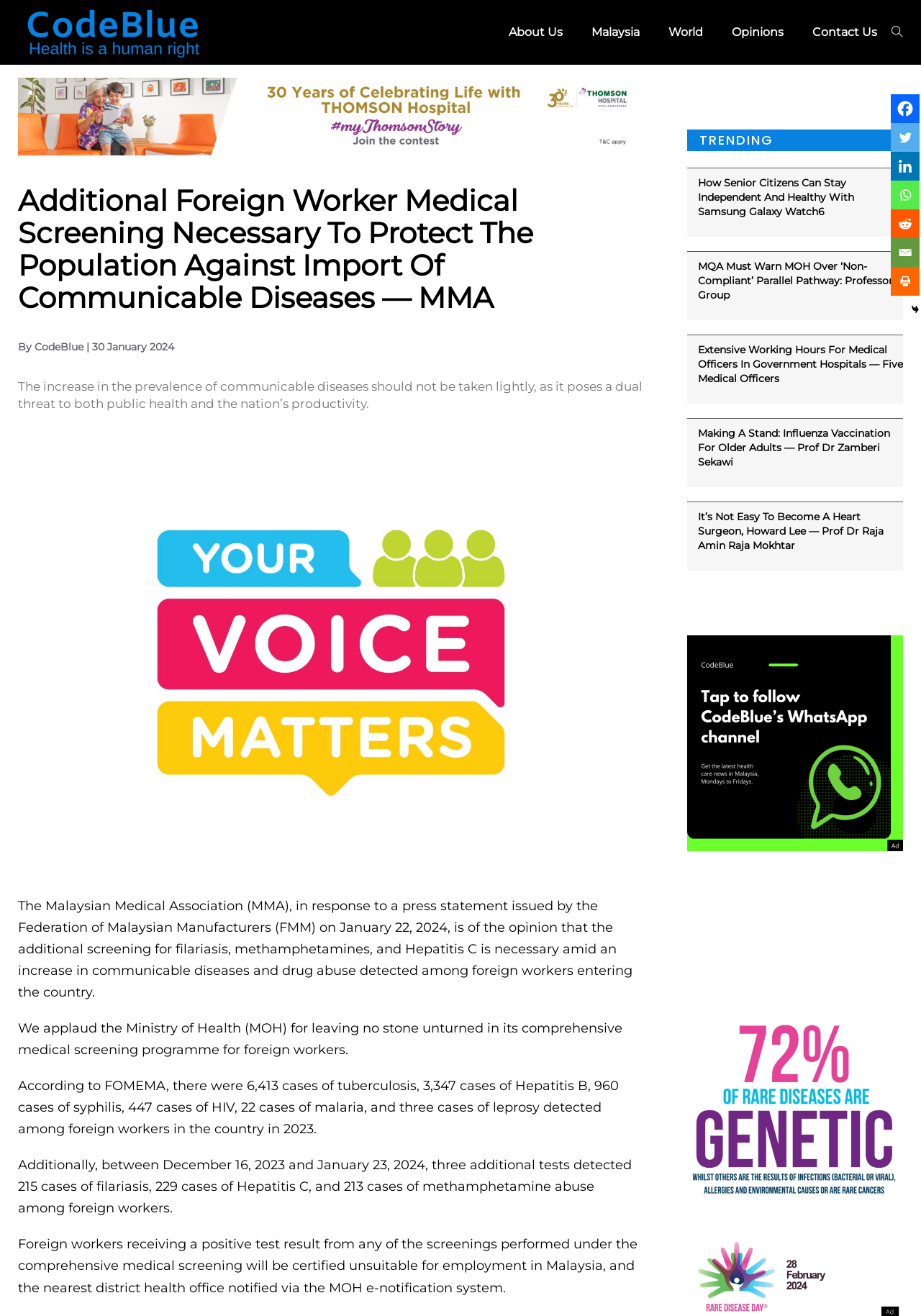Create a detailed narrative of the webpage’s visual and textual elements.

This webpage appears to be a news article from CodeBlue, a Malaysian online news portal. At the top of the page, there is a logo and a navigation menu with links to "About Us", "Malaysia", "World", "Opinions", and "Contact Us". On the top right corner, there is a button with an icon.

The main content of the page is an article titled "Additional Foreign Worker Medical Screening Necessary To Protect The Population Against Import Of Communicable Diseases — MMA". The article is written by CodeBlue and dated January 30, 2024. Below the title, there is a brief summary of the article, which states that the increase in communicable diseases poses a dual threat to public health and the nation's productivity.

The article itself is divided into several paragraphs, discussing the Malaysian Medical Association's (MMA) response to a press statement by the Federation of Malaysian Manufacturers (FMM) regarding the additional screening for filariasis, methamphetamines, and Hepatitis C among foreign workers entering the country. The article also mentions the Ministry of Health's (MOH) comprehensive medical screening program for foreign workers and the detection of various diseases among foreign workers in 2023.

On the right side of the page, there is a section titled "TRENDING" with four article summaries, each with a heading and a link to the full article. The articles appear to be related to health and medical topics.

At the bottom of the page, there are social media links to Facebook, Twitter, LinkedIn, WhatsApp, Reddit, Email, and Print, as well as a "Hide" button.